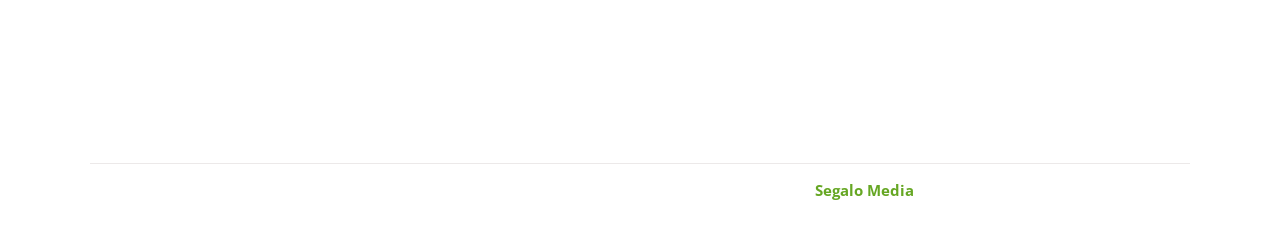Please find the bounding box coordinates for the clickable element needed to perform this instruction: "Call 816.355.6785".

[0.538, 0.06, 0.638, 0.146]